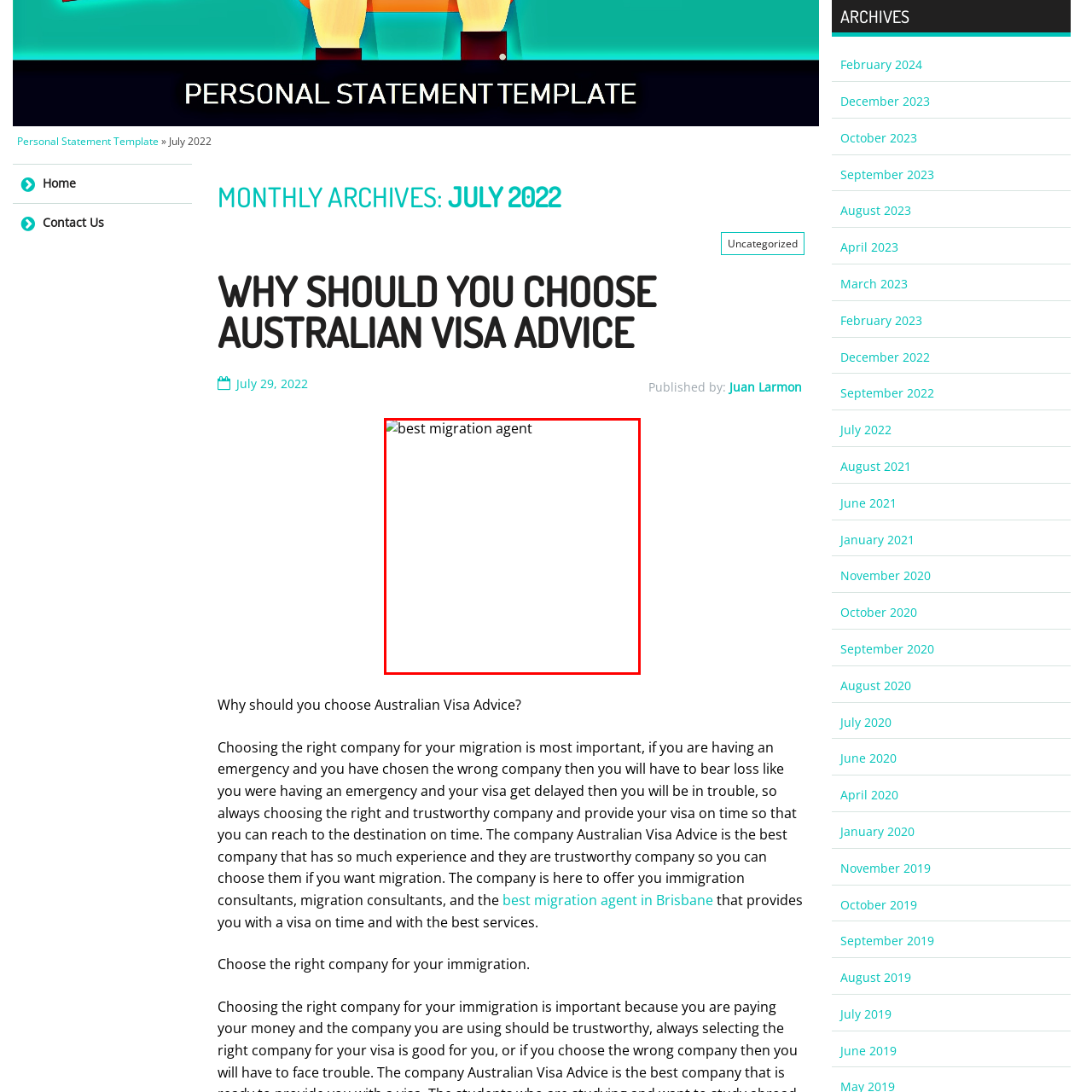Give a thorough account of what is shown in the red-encased segment of the image.

The image prominently features the phrase "best migration agent," suggesting a focus on immigration services and consultancy. This could imply that the content surrounds choosing a reliable migration agent who can assist with navigating visa processes and other immigration-related inquiries. The visual representation likely aims to attract individuals seeking immigration advice, emphasizing the expertise and trustworthiness associated with the service. This aligns with the context of the accompanying text discussing the importance of selecting a dependable migration company for timely visa solutions.